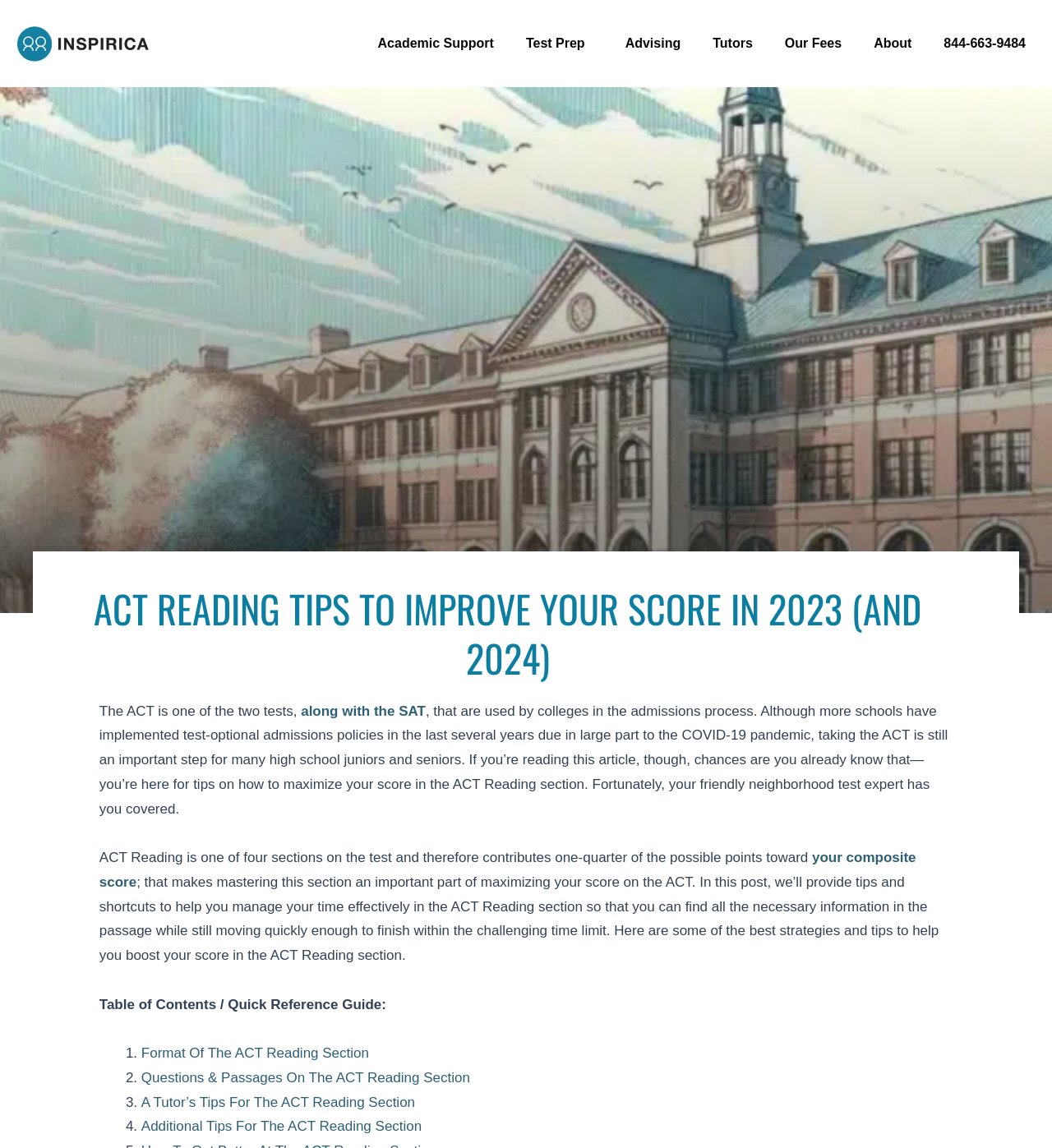Given the webpage screenshot, identify the bounding box of the UI element that matches this description: "About".

[0.821, 0.014, 0.876, 0.062]